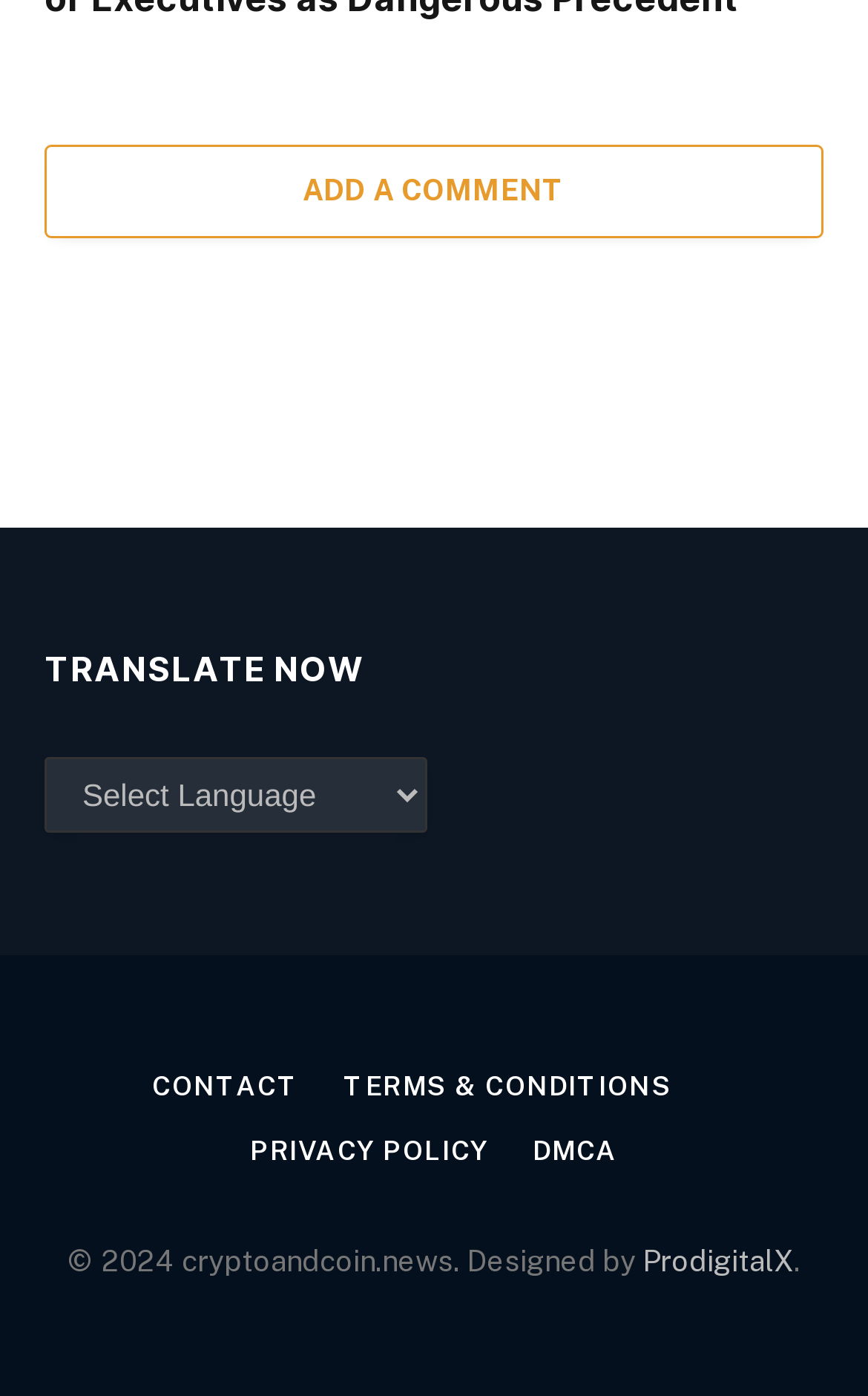Please determine the bounding box coordinates of the section I need to click to accomplish this instruction: "translate now".

[0.051, 0.466, 0.42, 0.495]